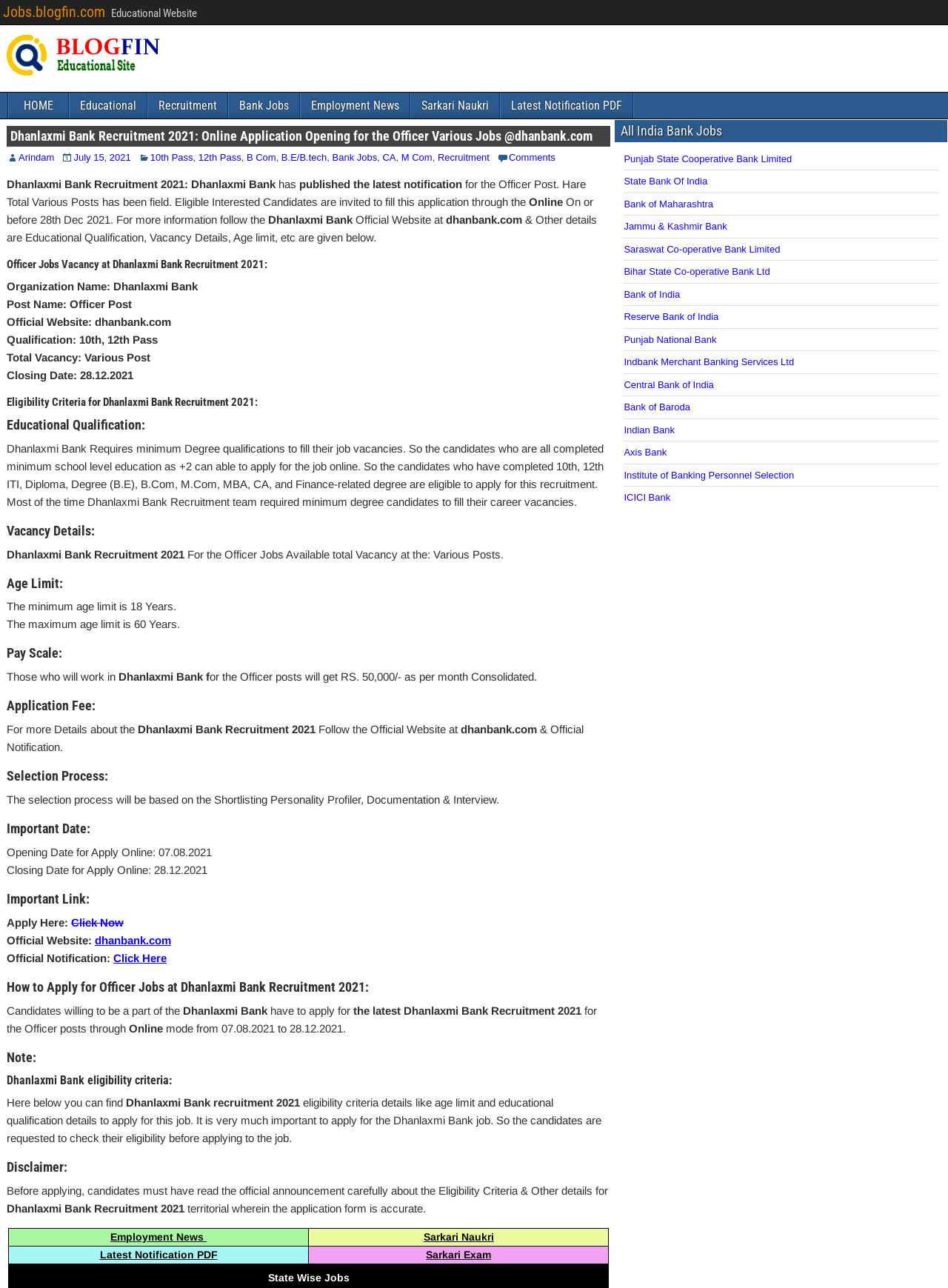Please locate the bounding box coordinates of the element that needs to be clicked to achieve the following instruction: "Click on HOME". The coordinates should be four float numbers between 0 and 1, i.e., [left, top, right, bottom].

[0.009, 0.072, 0.072, 0.092]